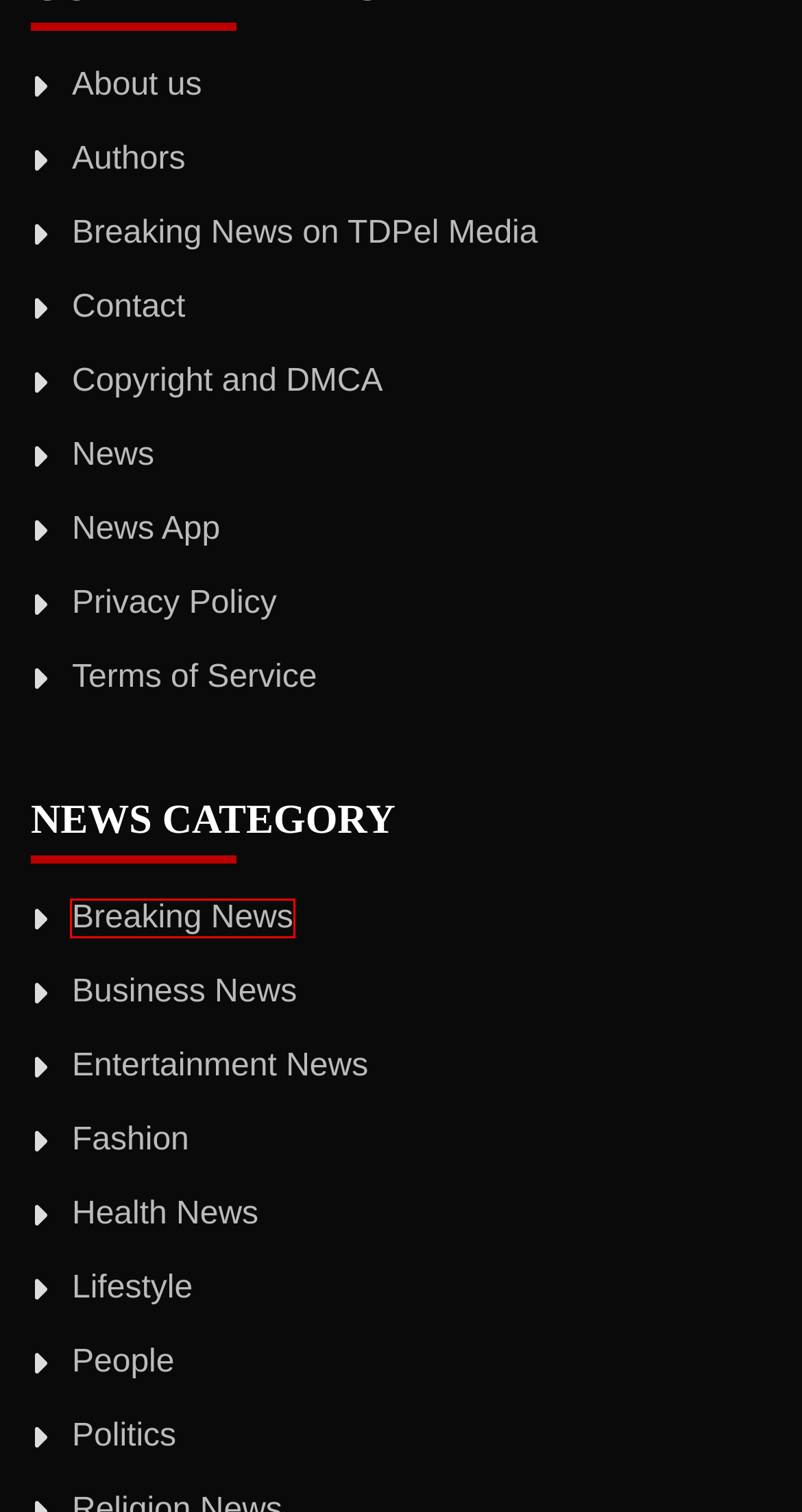You have been given a screenshot of a webpage, where a red bounding box surrounds a UI element. Identify the best matching webpage description for the page that loads after the element in the bounding box is clicked. Options include:
A. Privacy Policy - TDPel Media
B. Terms Of Service - TDPel Media
C. Fashion - TDPel Media
D. About Us - TDPel Media
E. Breaking News - TDPel Media
F. Authors - TDPel Media
G. Health News - TDPel Media
H. Copyright And DMCA - TDPel Media

E